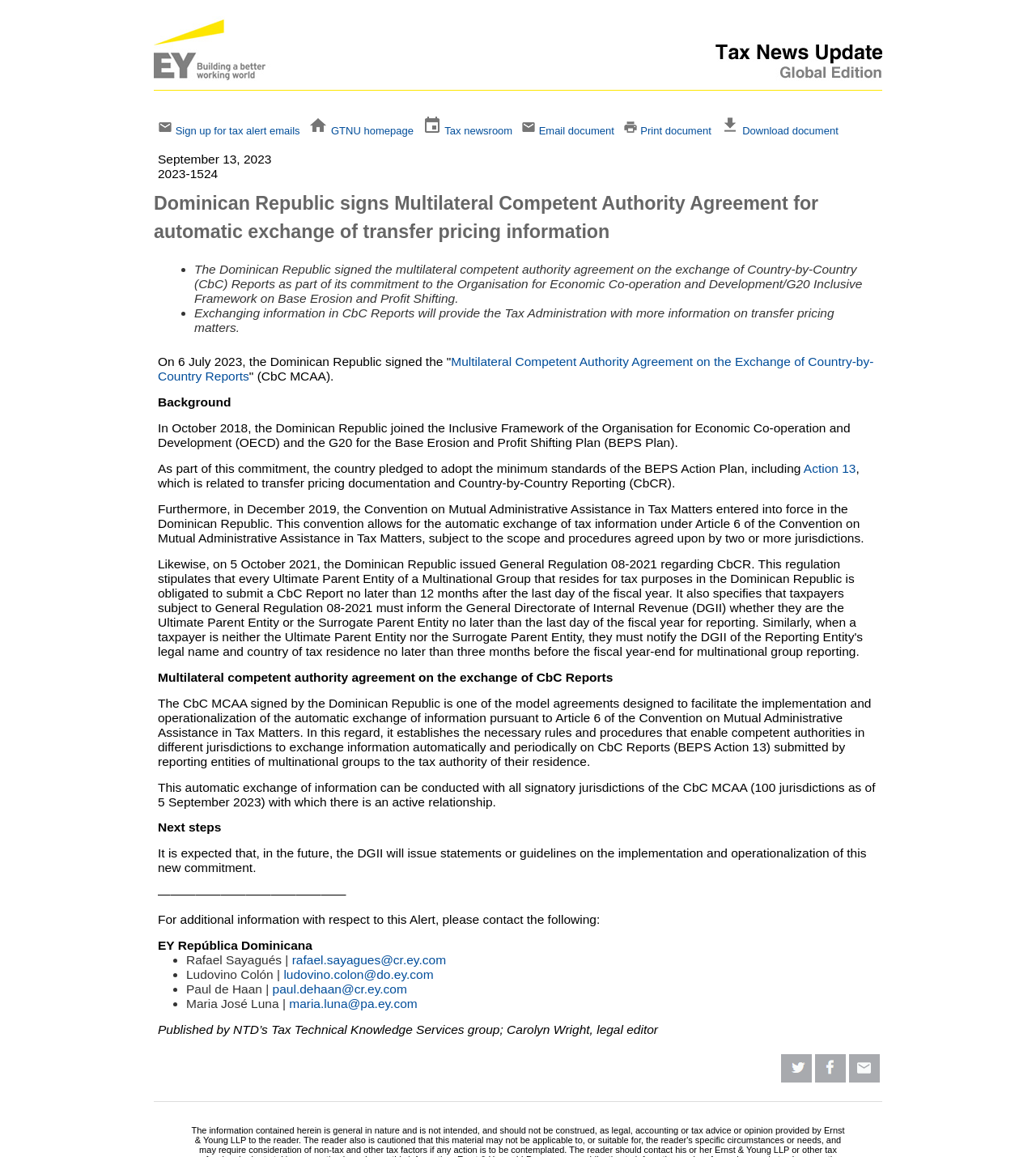Identify the bounding box coordinates of the clickable region required to complete the instruction: "Visit GTNU homepage". The coordinates should be given as four float numbers within the range of 0 and 1, i.e., [left, top, right, bottom].

[0.32, 0.108, 0.399, 0.118]